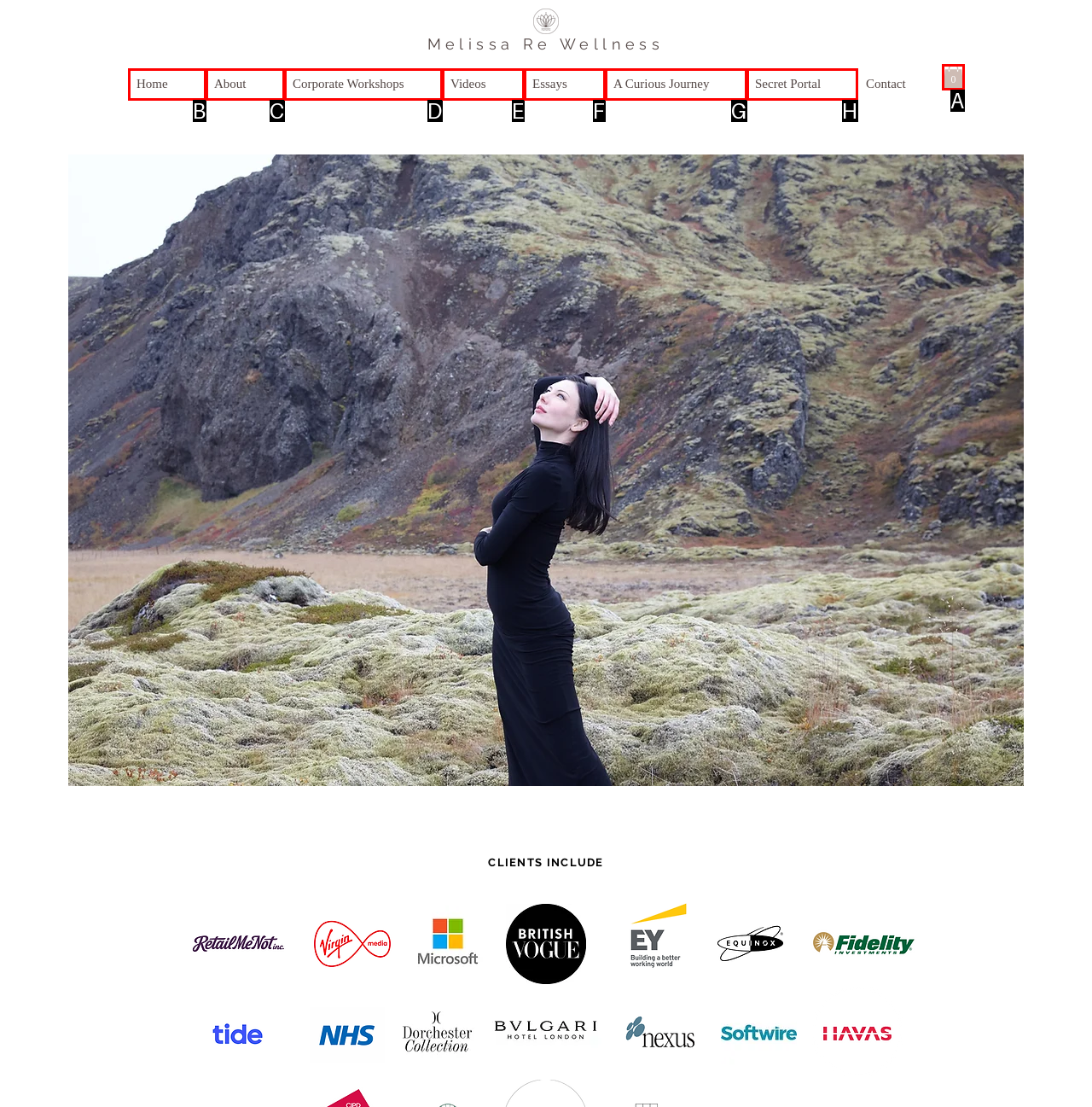Identify the correct UI element to click on to achieve the following task: Open the Cart Respond with the corresponding letter from the given choices.

A